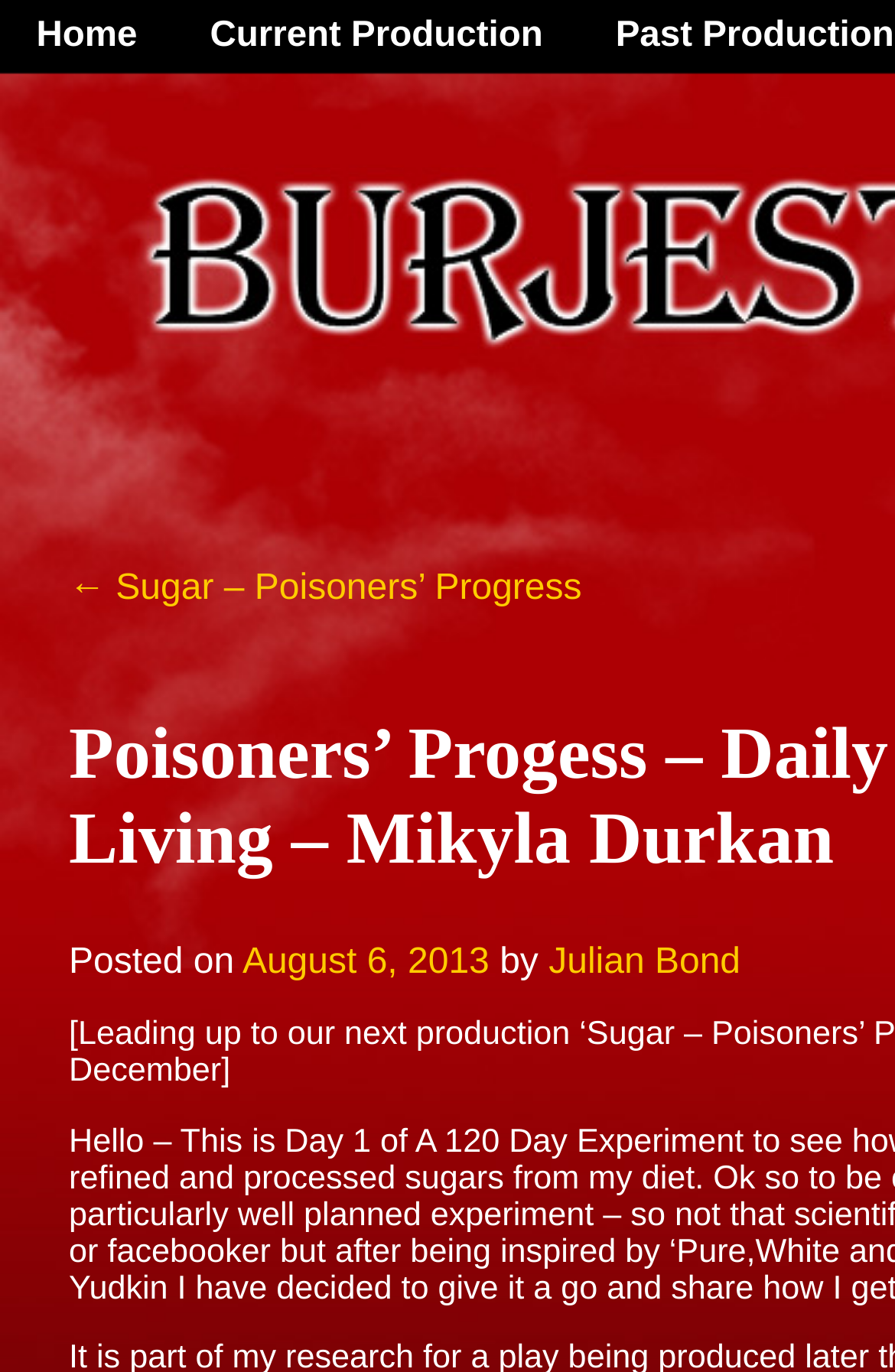Reply to the question with a single word or phrase:
Who is the author of the latest post?

Julian Bond